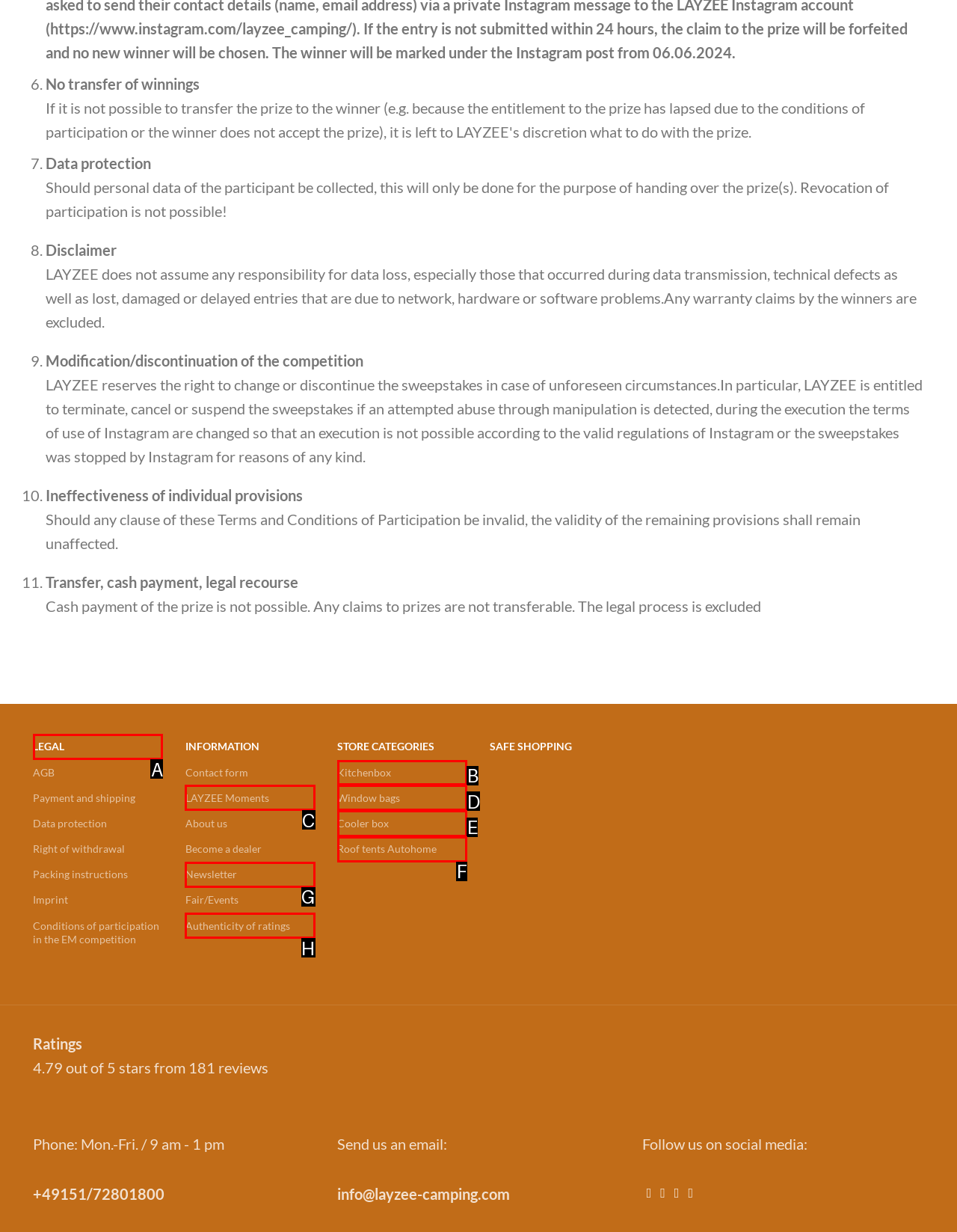Identify the correct lettered option to click in order to perform this task: Click on Kitchenbox. Respond with the letter.

B